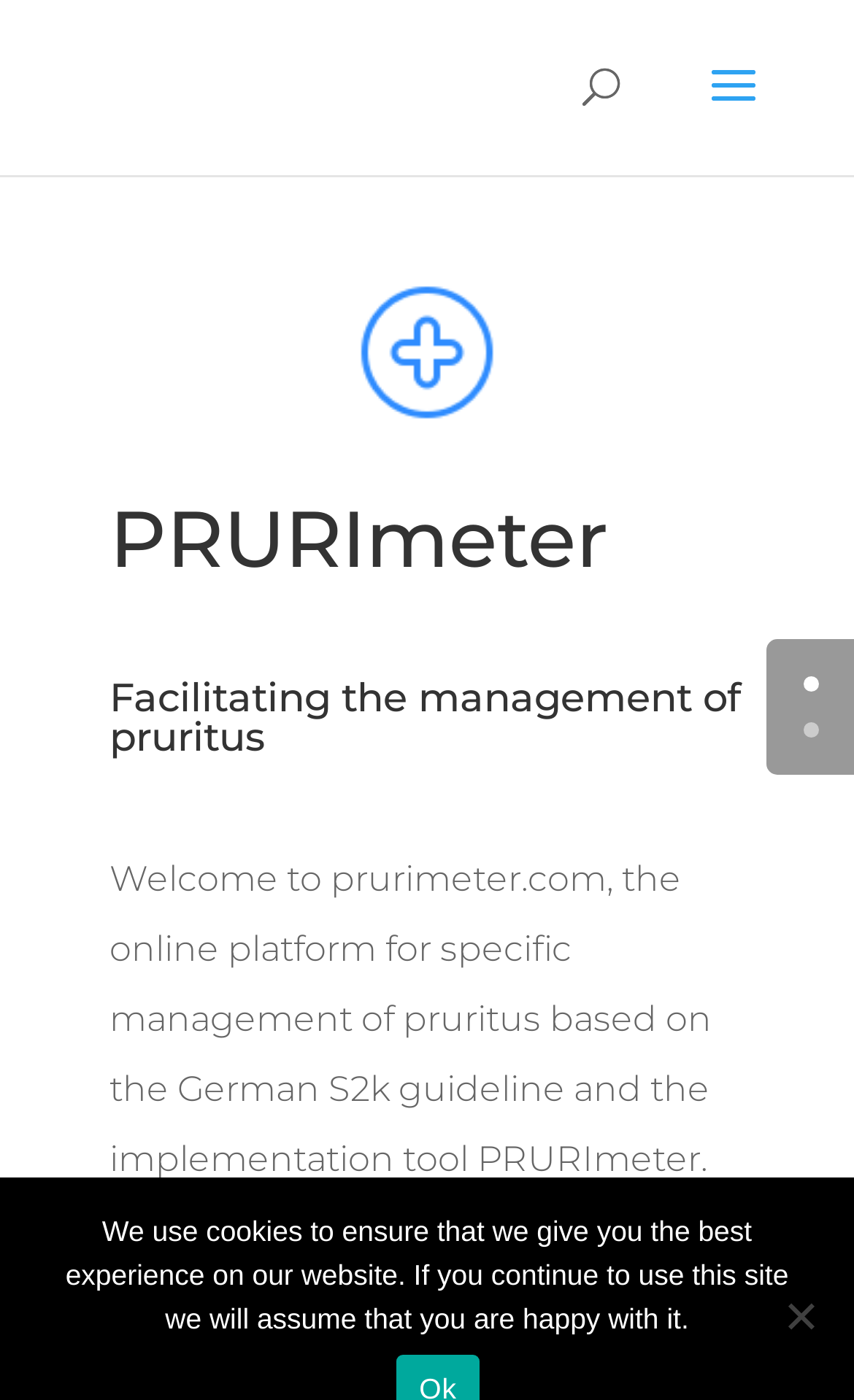Using the details from the image, please elaborate on the following question: What is the name of the online platform?

I found the answer by looking at the StaticText element that says 'Welcome to prurimeter.com, the online platform for specific management of pruritus based on the German S2k guideline and the implementation tool PRURImeter.'